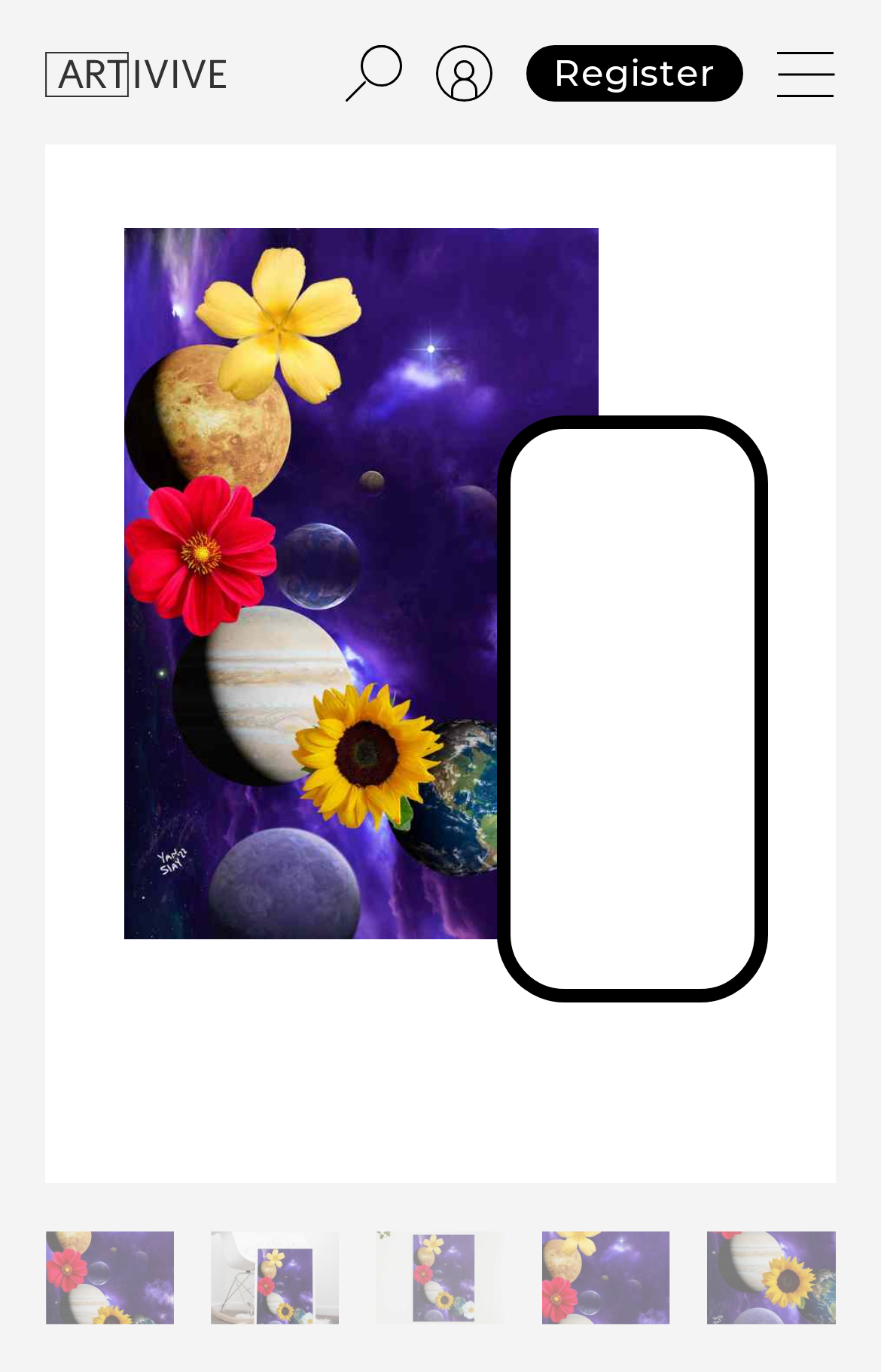Please determine the bounding box coordinates of the element to click on in order to accomplish the following task: "Click on the first artwork link". Ensure the coordinates are four float numbers ranging from 0 to 1, i.e., [left, top, right, bottom].

[0.051, 0.895, 0.198, 0.966]